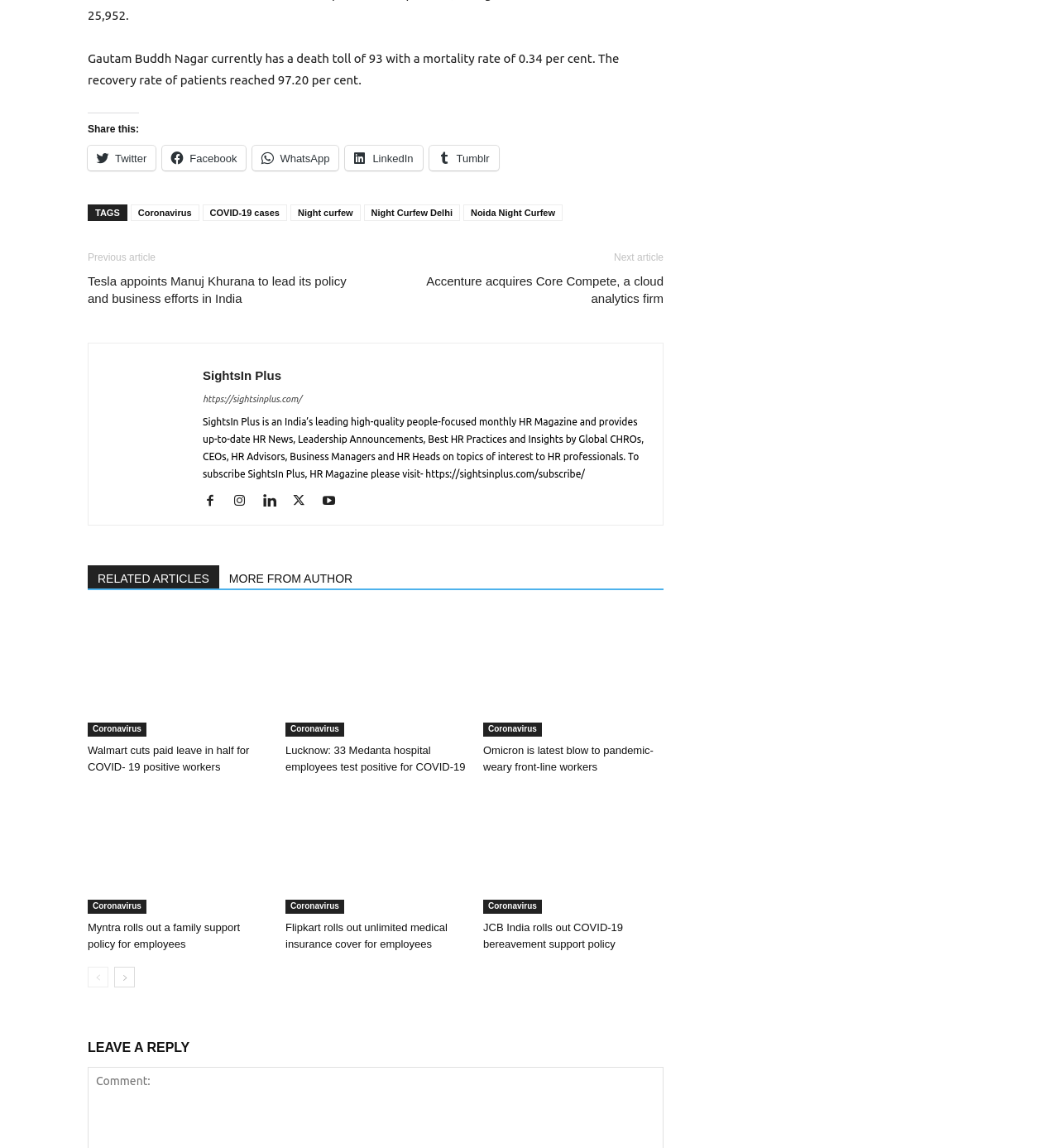Determine the bounding box coordinates of the target area to click to execute the following instruction: "View the next article."

[0.58, 0.362, 0.627, 0.372]